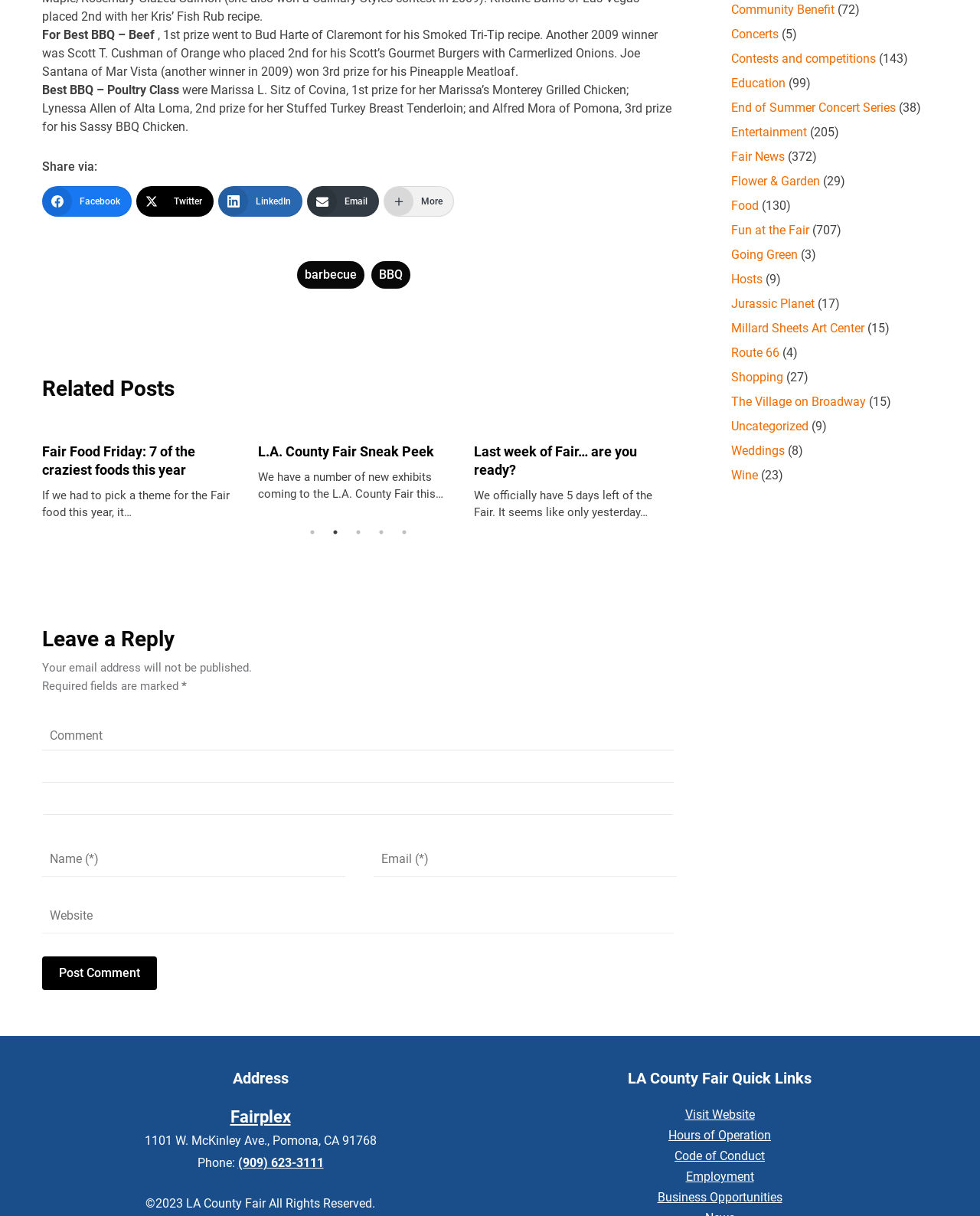Using the provided element description "Concerts", determine the bounding box coordinates of the UI element.

[0.746, 0.022, 0.795, 0.034]